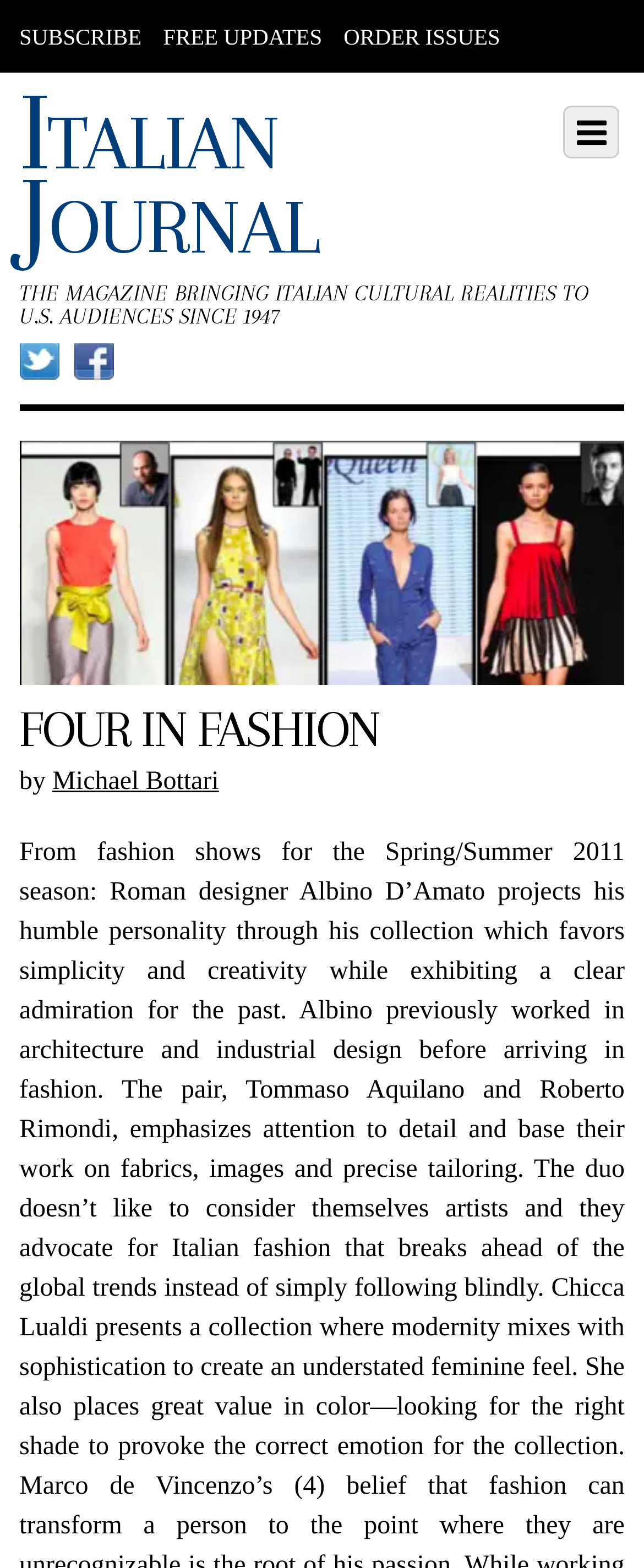Identify the bounding box coordinates of the clickable section necessary to follow the following instruction: "Visit the Italian Journal page". The coordinates should be presented as four float numbers from 0 to 1, i.e., [left, top, right, bottom].

[0.03, 0.043, 0.497, 0.178]